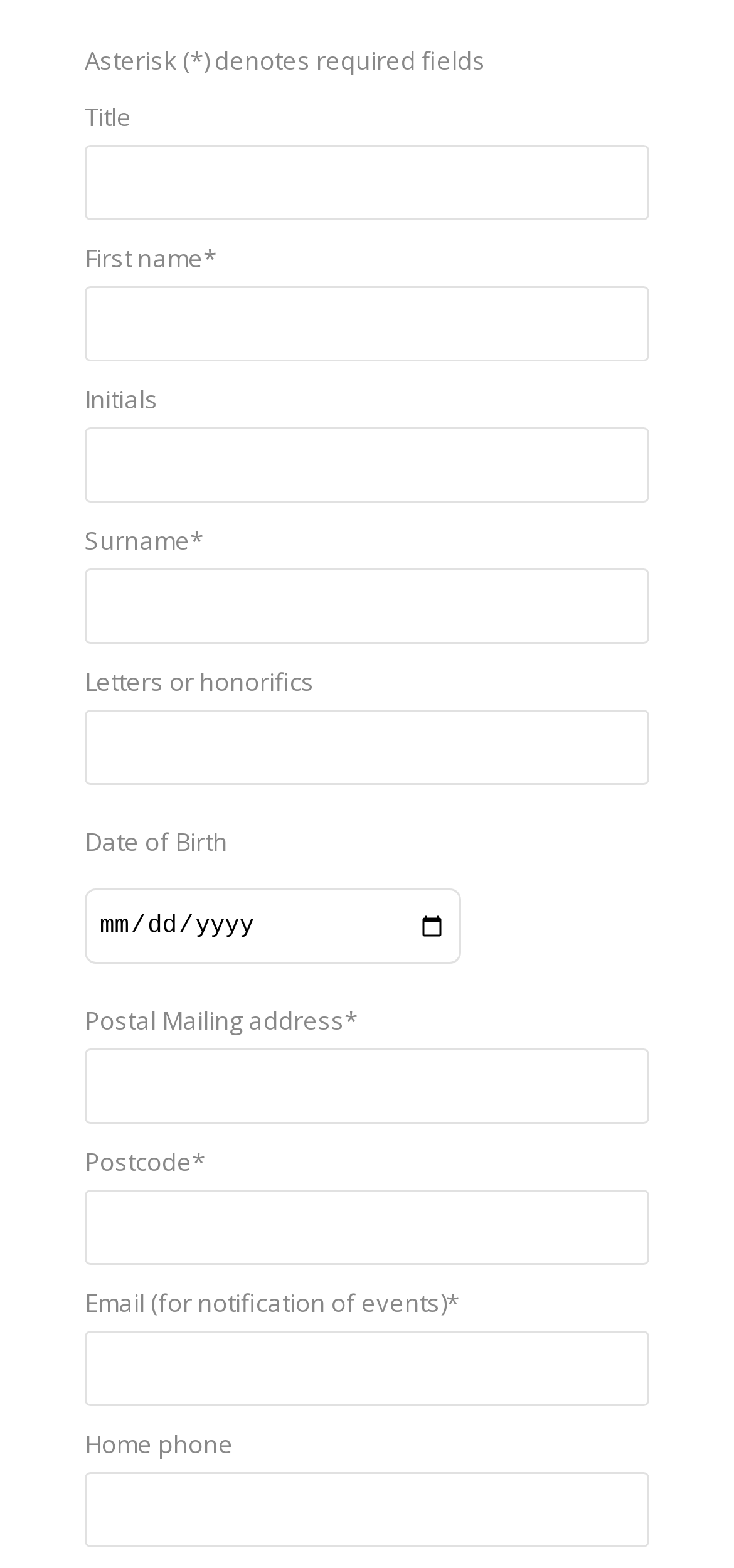Could you determine the bounding box coordinates of the clickable element to complete the instruction: "Select date of birth"? Provide the coordinates as four float numbers between 0 and 1, i.e., [left, top, right, bottom].

[0.115, 0.567, 0.628, 0.615]